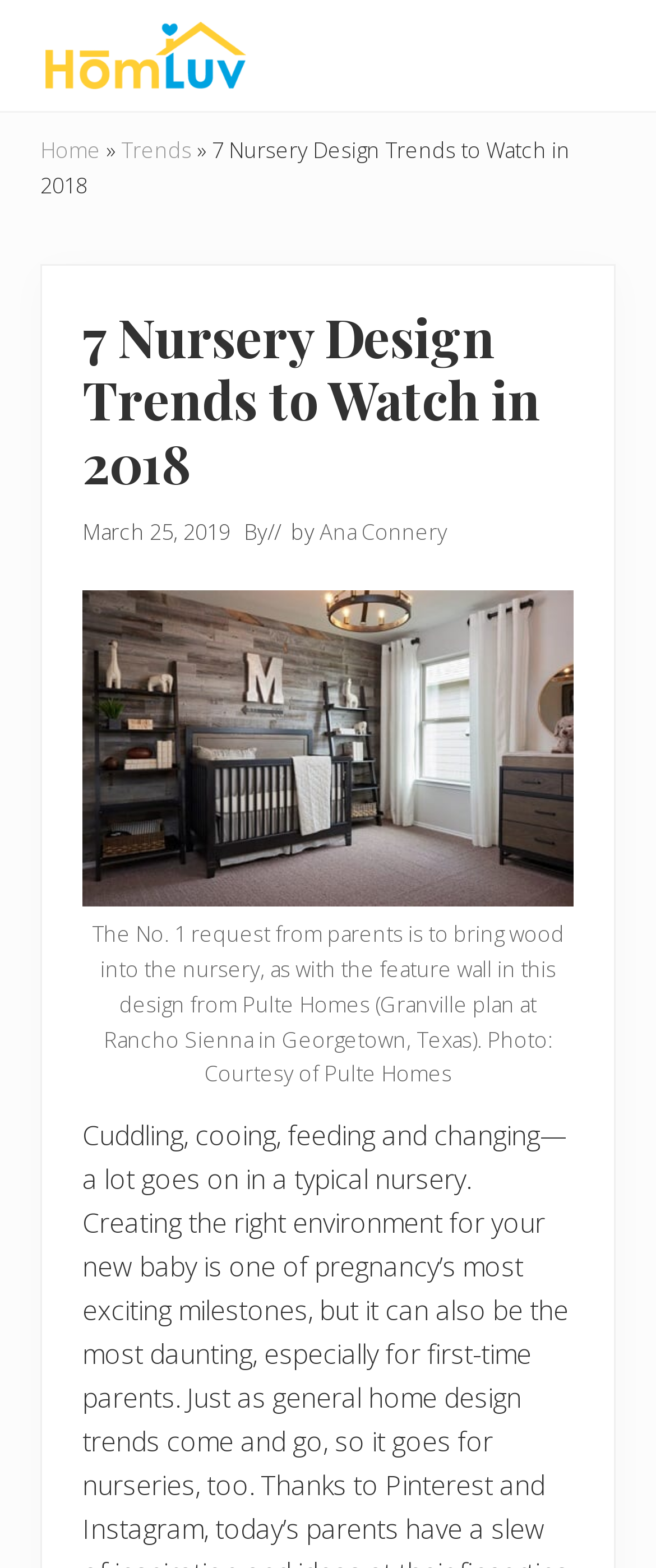Generate a thorough caption detailing the webpage content.

The webpage is about 7 nursery design trends to watch in 2018. At the top left corner, there are four links: "Menu", "Skip to primary navigation", "Skip to main content", and "Skip to primary sidebar". Next to these links, there is a logo of "HomLuv" with a corresponding image. Below the logo, there are three links: "Home", "Trends", and a separator symbol "»" in between "Home" and "Trends".

The main content of the webpage is a title "7 Nursery Design Trends to Watch in 2018" which is a heading. Below the title, there is a time stamp "March 25, 2019" and the author's name "Ana Connery". 

The main article is accompanied by a large image of a nursery with a wood feature wall, which takes up most of the page. The image is captioned with a detailed description of the design, including the source of the photo.

Overall, the webpage is focused on presenting a specific article about nursery design trends, with a clear title, author, and image.